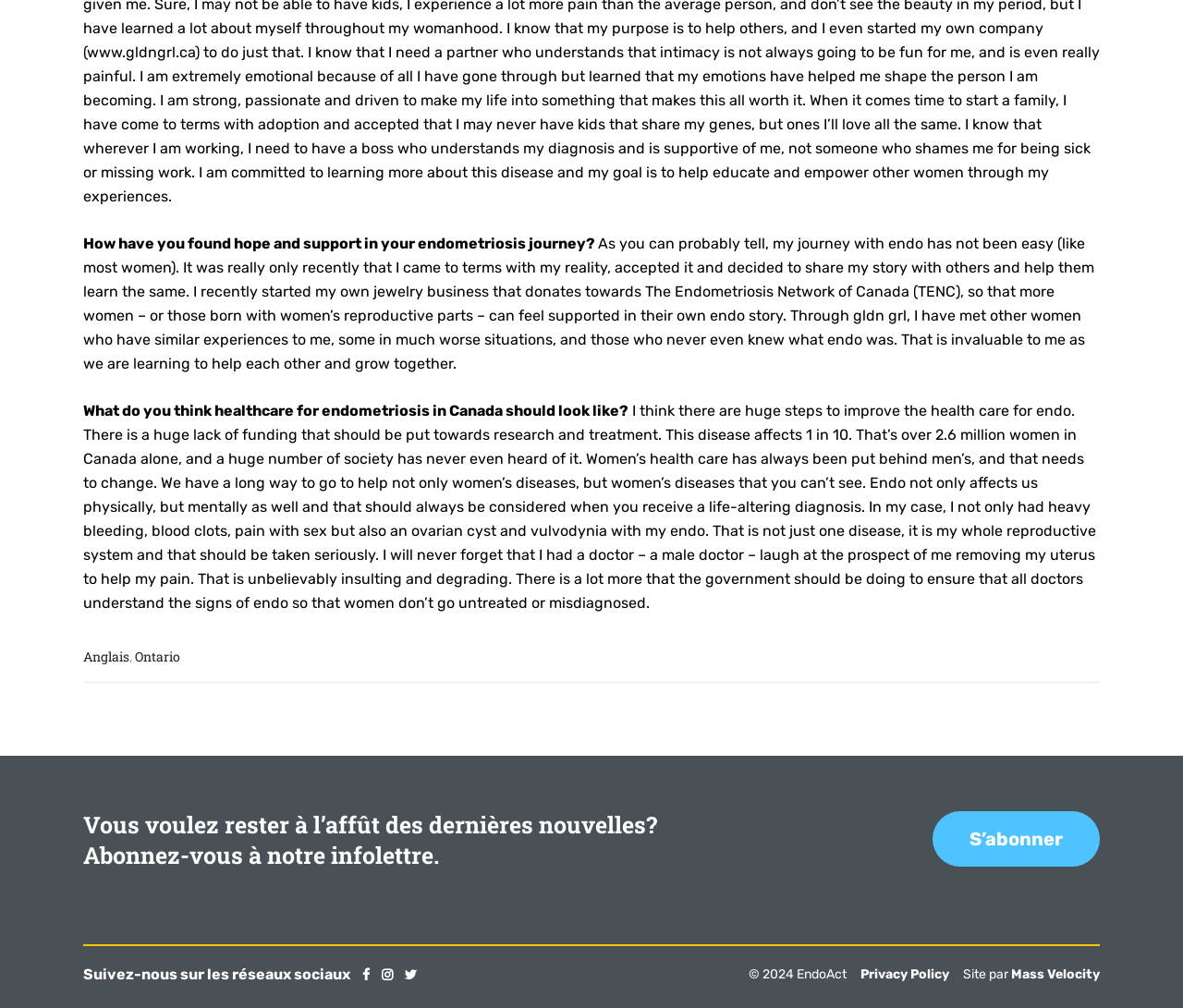Given the description of the UI element: "Anglais", predict the bounding box coordinates in the form of [left, top, right, bottom], with each value being a float between 0 and 1.

[0.07, 0.642, 0.109, 0.66]